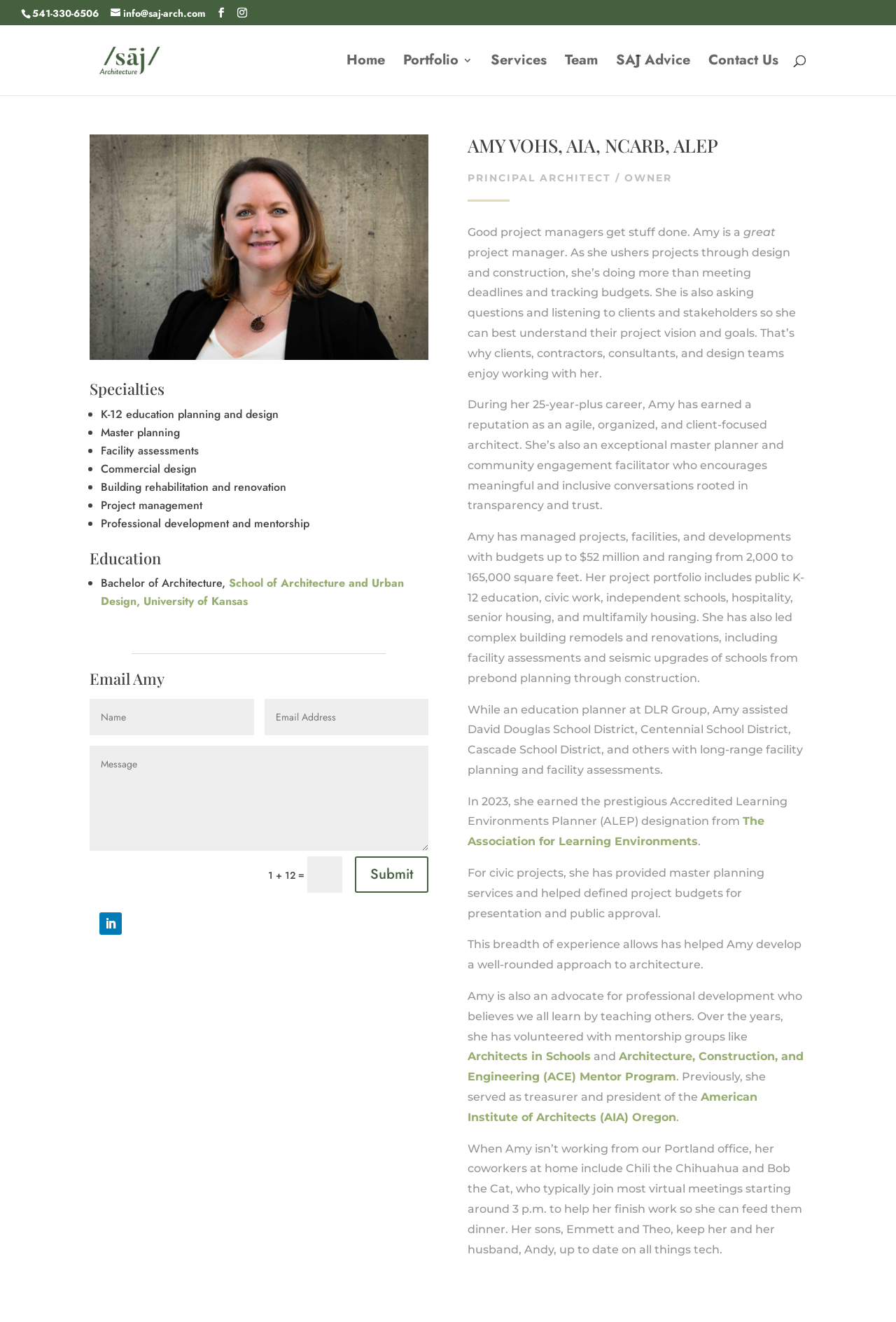What is the highest budget Amy Vohs has managed?
Examine the screenshot and reply with a single word or phrase.

$52 million